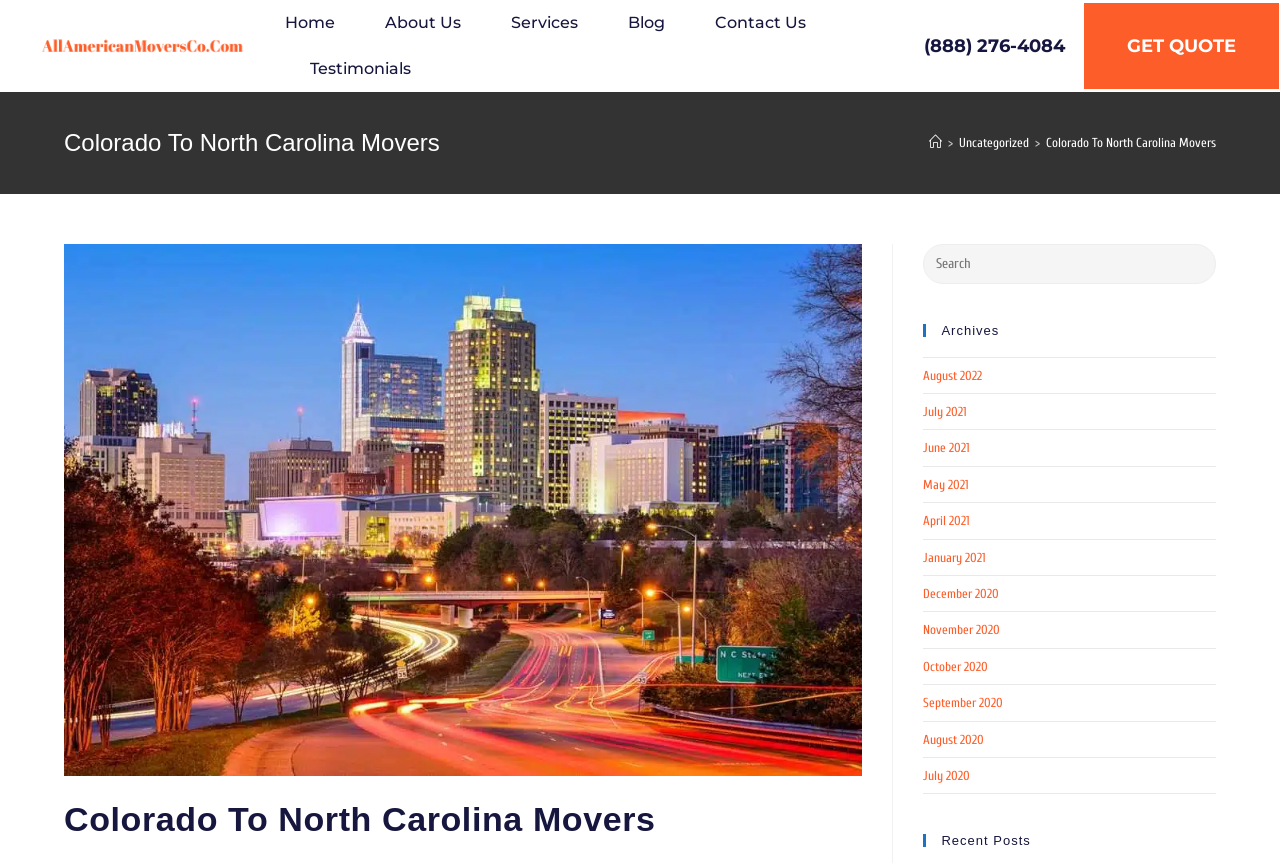Locate the bounding box coordinates of the element I should click to achieve the following instruction: "Click on the 'KannaJobs' link".

None